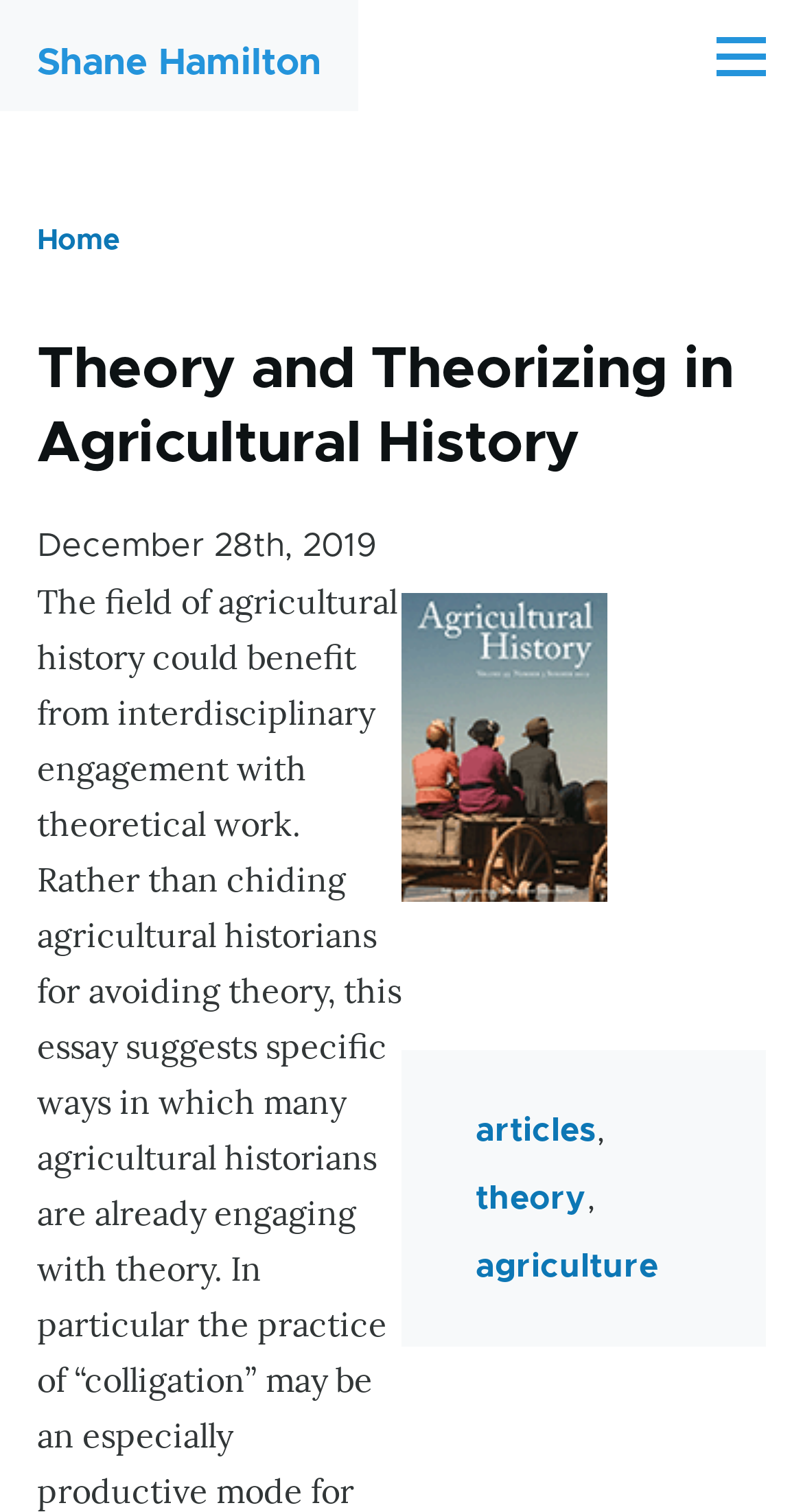Bounding box coordinates are to be given in the format (top-left x, top-left y, bottom-right x, bottom-right y). All values must be floating point numbers between 0 and 1. Provide the bounding box coordinate for the UI element described as: Skip to main content

[0.0, 0.0, 1.0, 0.025]